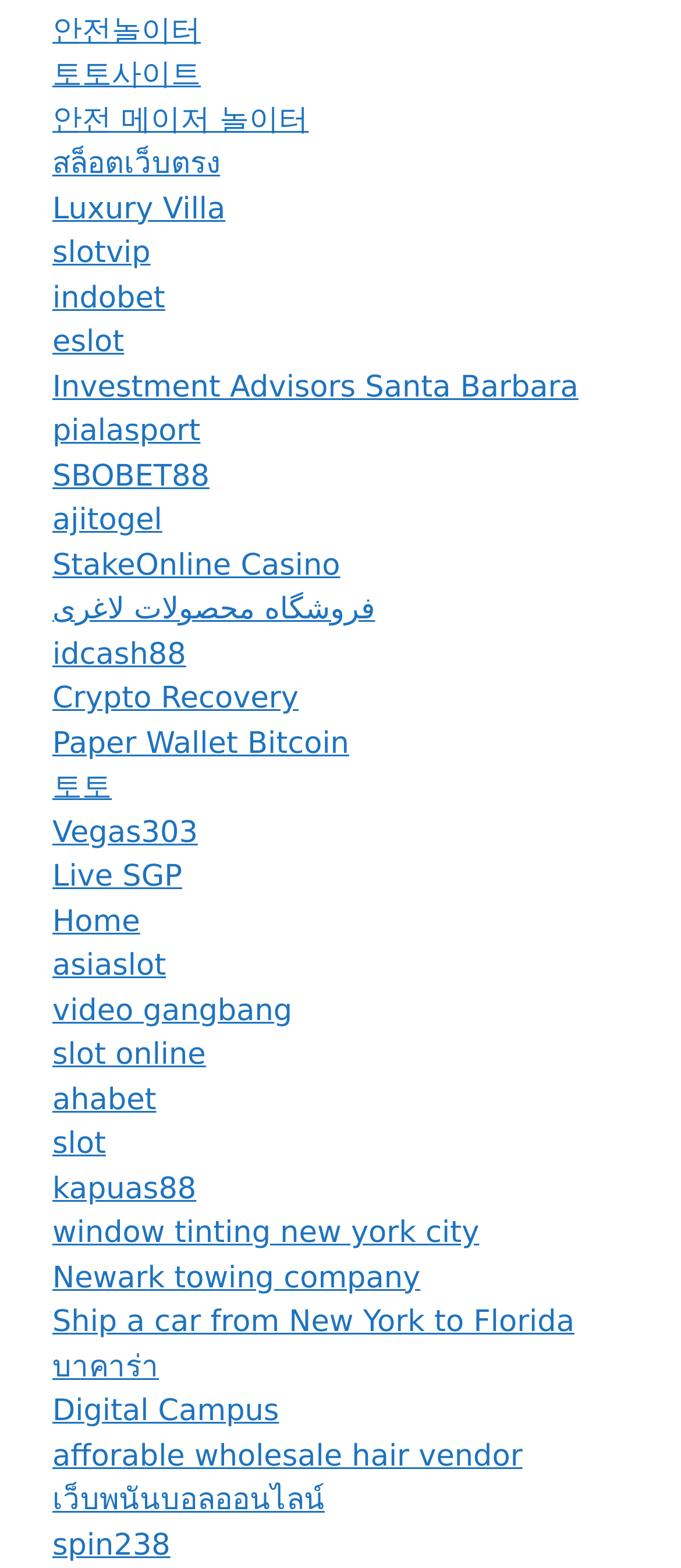Answer the question using only a single word or phrase: 
What is the longest link text on the webpage?

Investment Advisors Santa Barbara